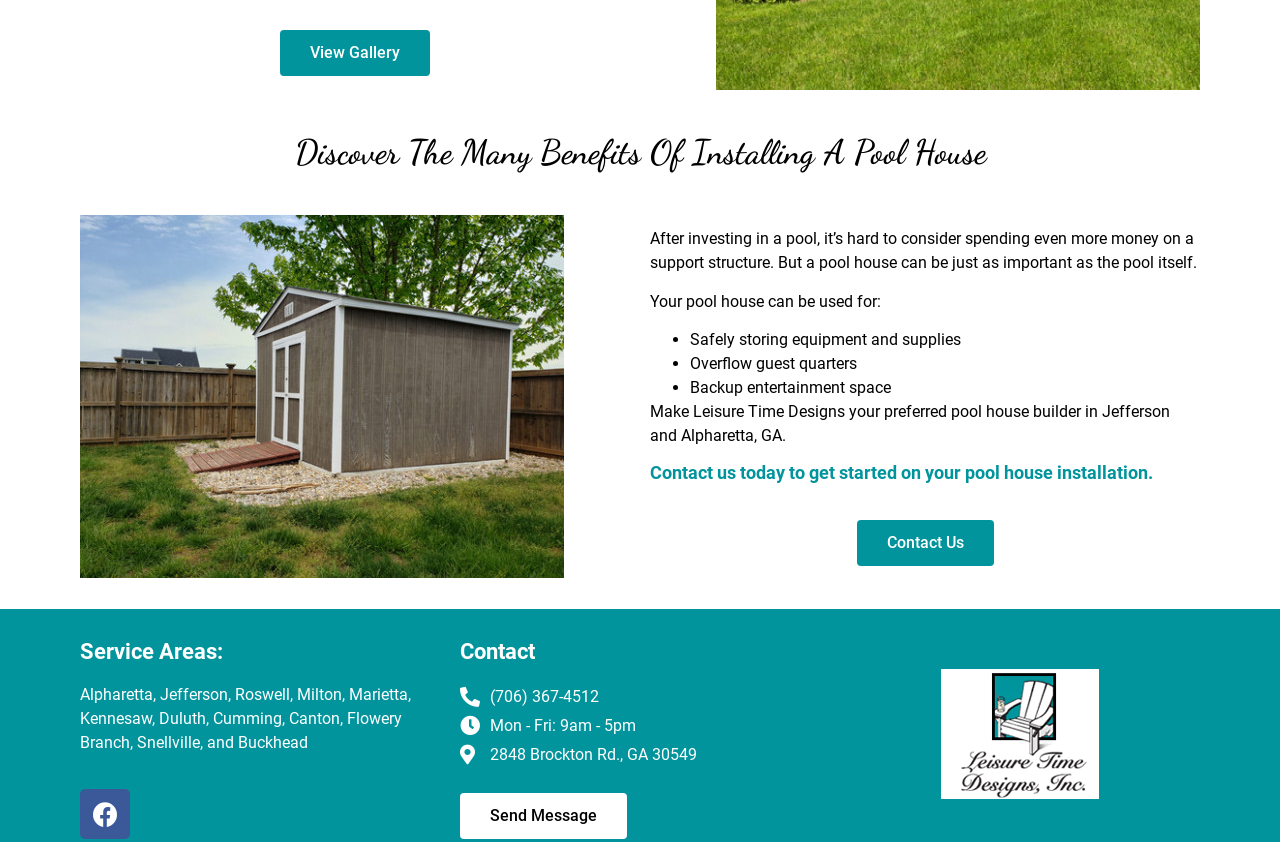Bounding box coordinates are specified in the format (top-left x, top-left y, bottom-right x, bottom-right y). All values are floating point numbers bounded between 0 and 1. Please provide the bounding box coordinate of the region this sentence describes: Facebook

[0.062, 0.938, 0.102, 0.997]